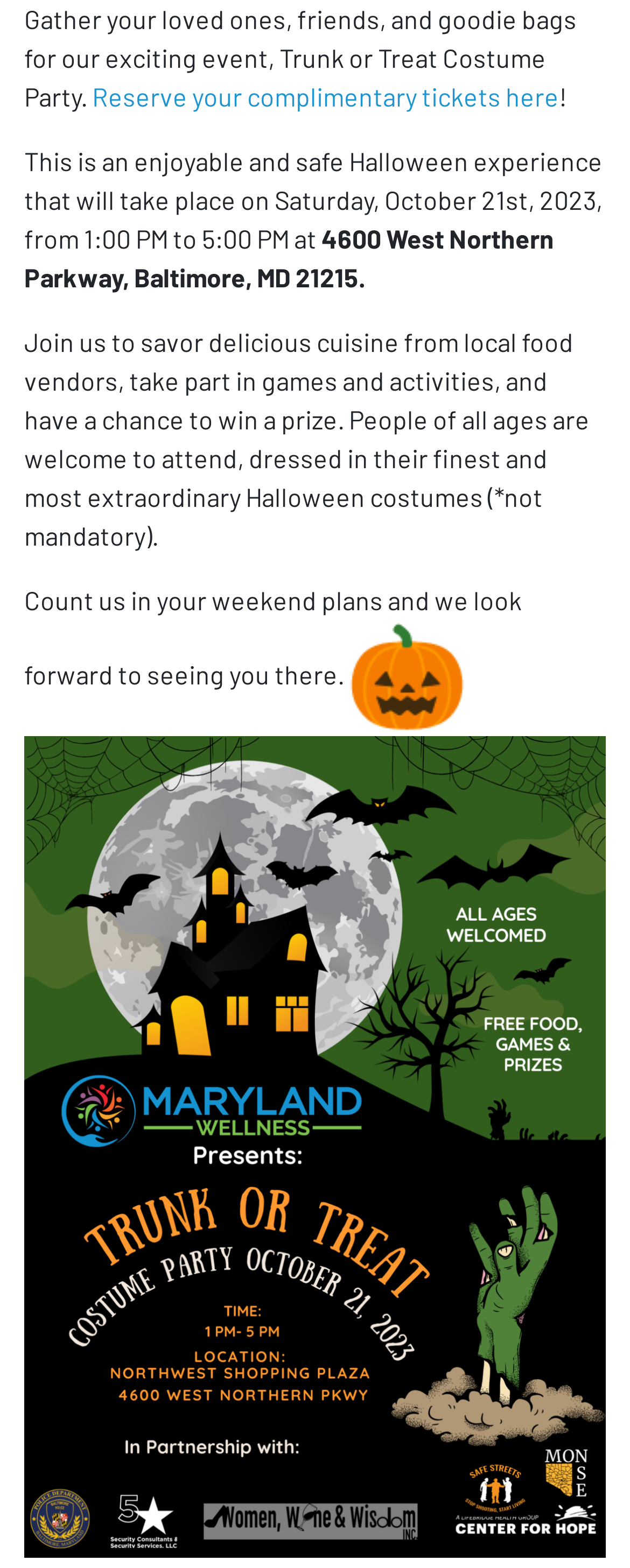What is the time of the Trunk or Treat Costume Party?
Please look at the screenshot and answer in one word or a short phrase.

1:00 PM to 5:00 PM